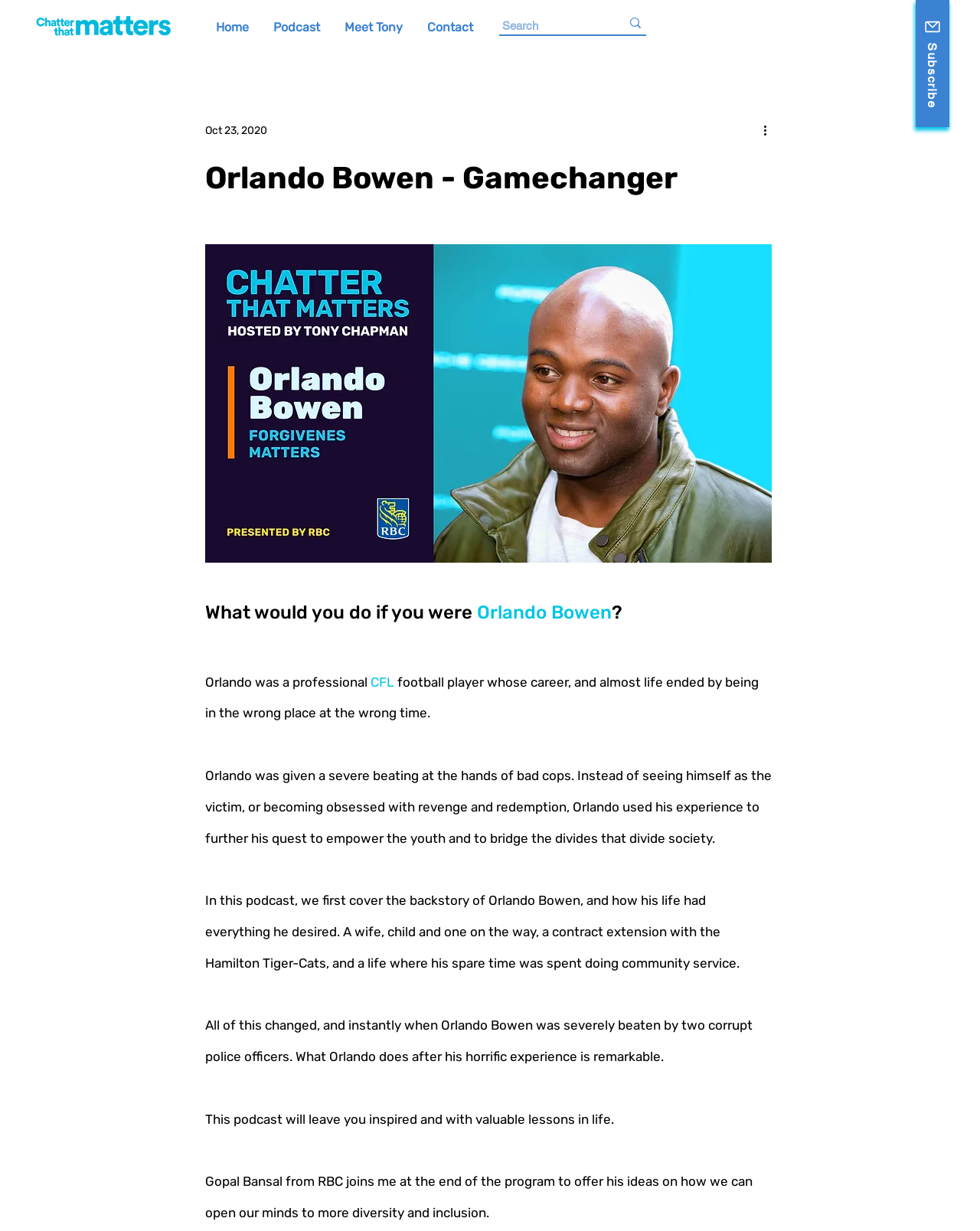Find the bounding box coordinates of the element I should click to carry out the following instruction: "Search for a topic".

[0.509, 0.009, 0.61, 0.032]